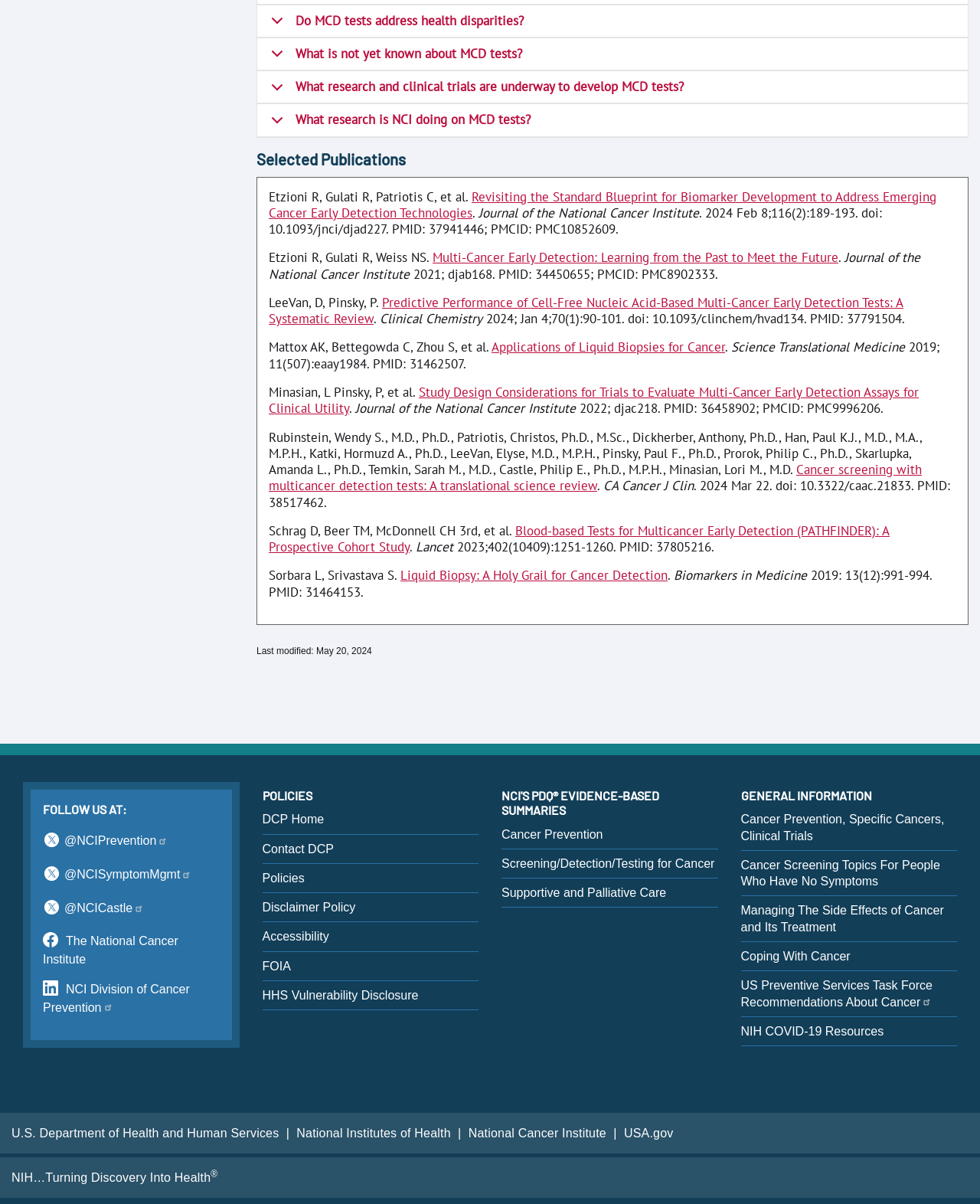Determine the bounding box coordinates of the section I need to click to execute the following instruction: "Follow @NCIPrevention". Provide the coordinates as four float numbers between 0 and 1, i.e., [left, top, right, bottom].

[0.066, 0.693, 0.174, 0.704]